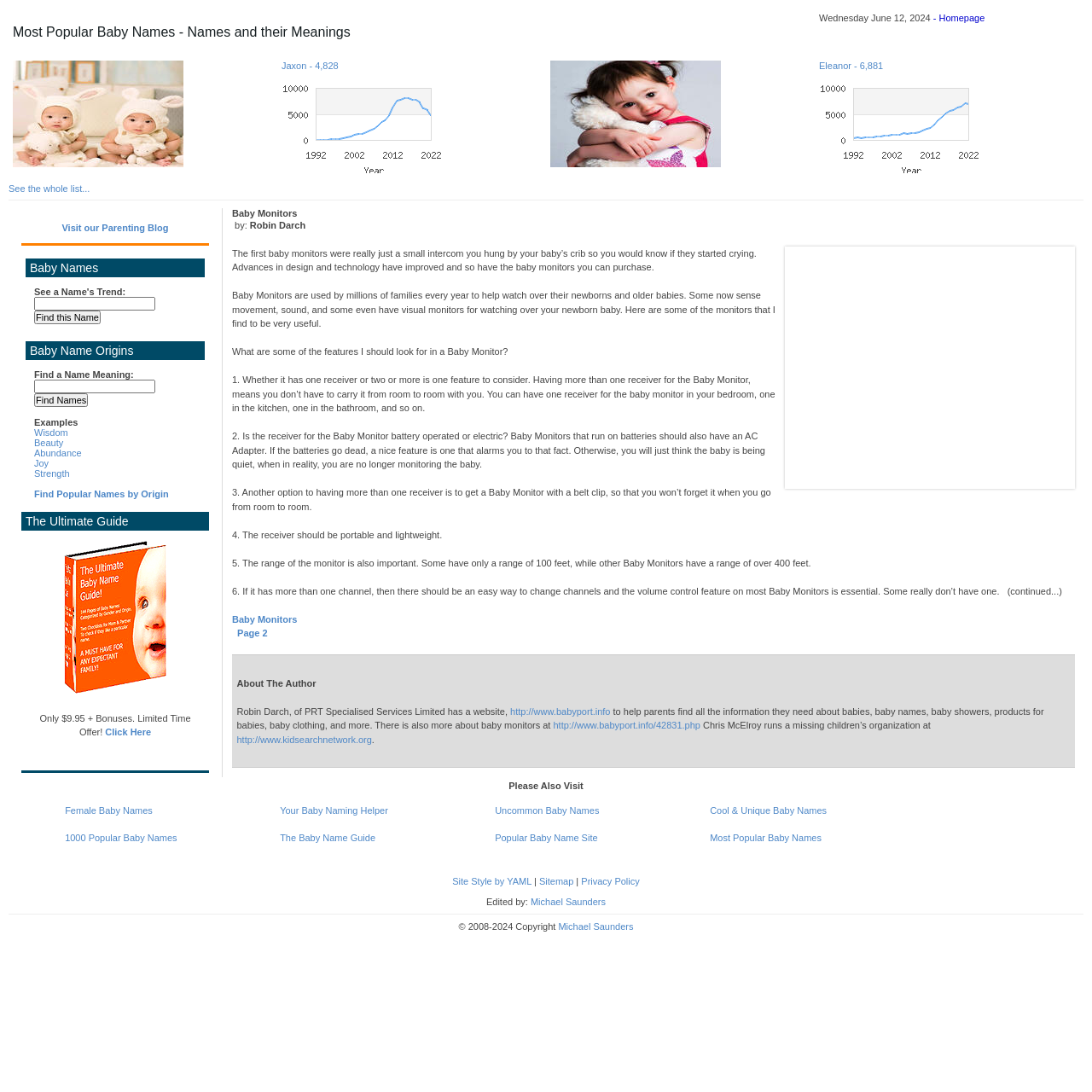What is the range of some baby monitors?
Answer the question with detailed information derived from the image.

I found this information in the article section of the webpage, where it discusses the features of baby monitors, including their range, which can be over 400 feet.